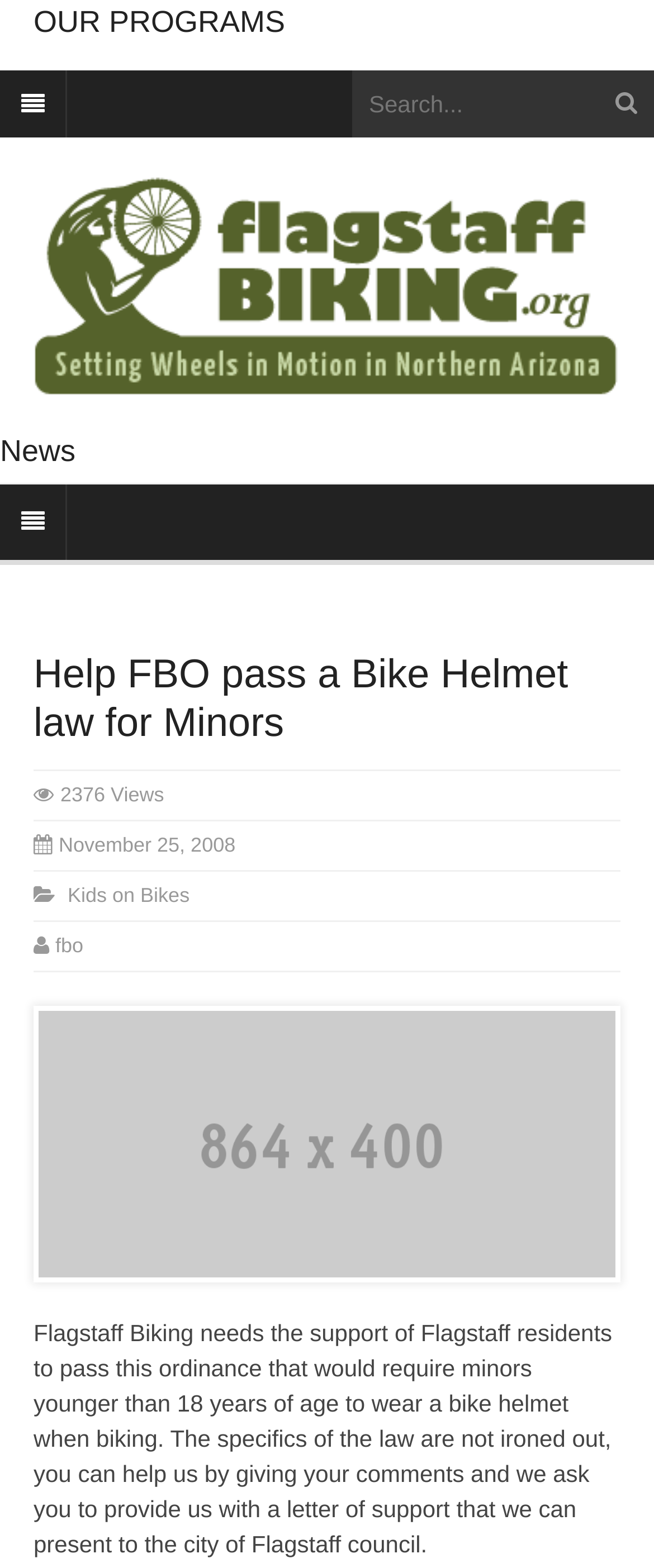How many views does the article have?
Please respond to the question with as much detail as possible.

I found the answer by looking at the StaticText element with the text '2376 Views' which is located below the article title, indicating the number of views the article has.